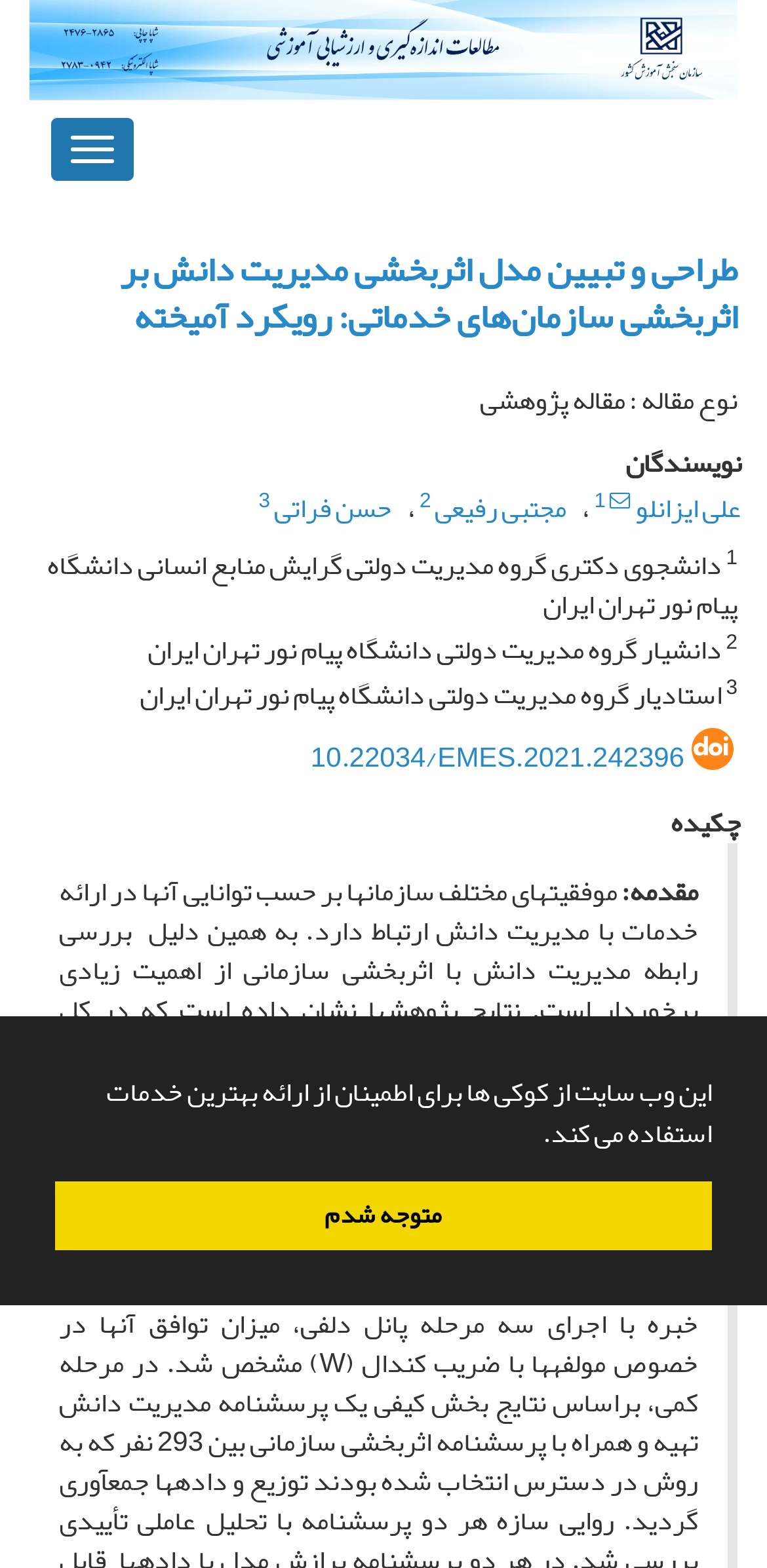Respond with a single word or phrase to the following question: Who are the authors of this research article?

Ali Izanloo, Mojtaba Rafiei, Hassan Farati